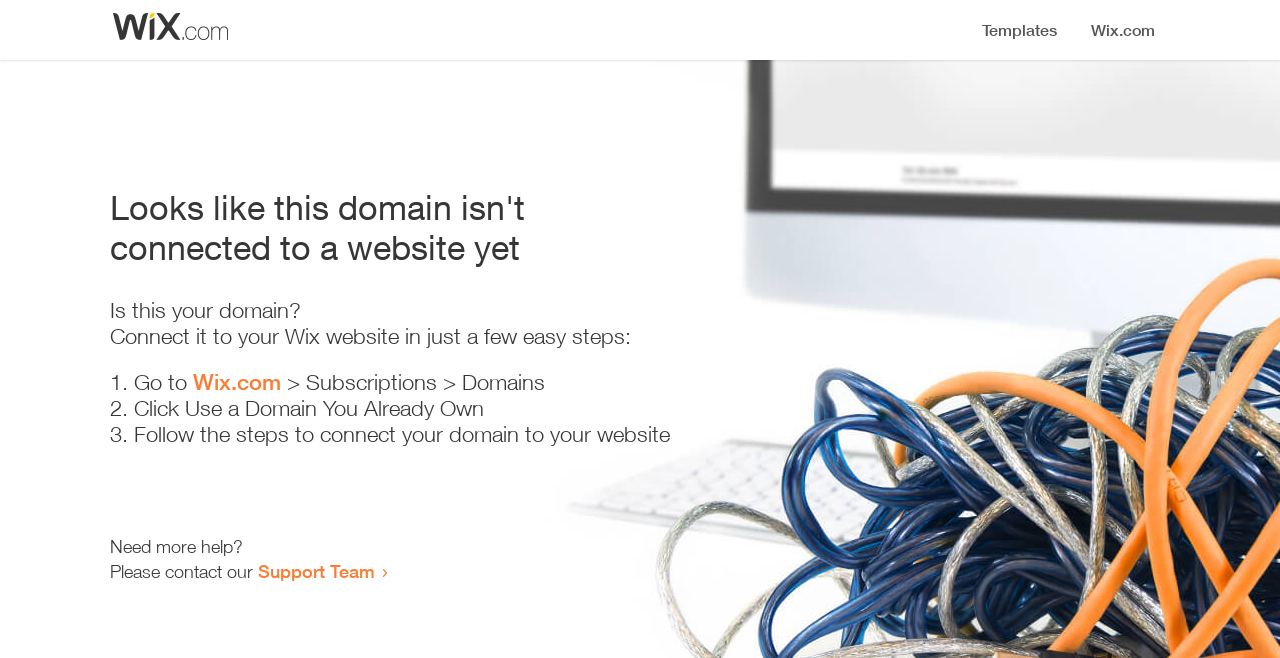With reference to the screenshot, provide a detailed response to the question below:
Who can be contacted for more help?

The webpage provides a link to the 'Support Team' for users who need more help, as stated in the text 'Need more help? Please contact our Support Team'.